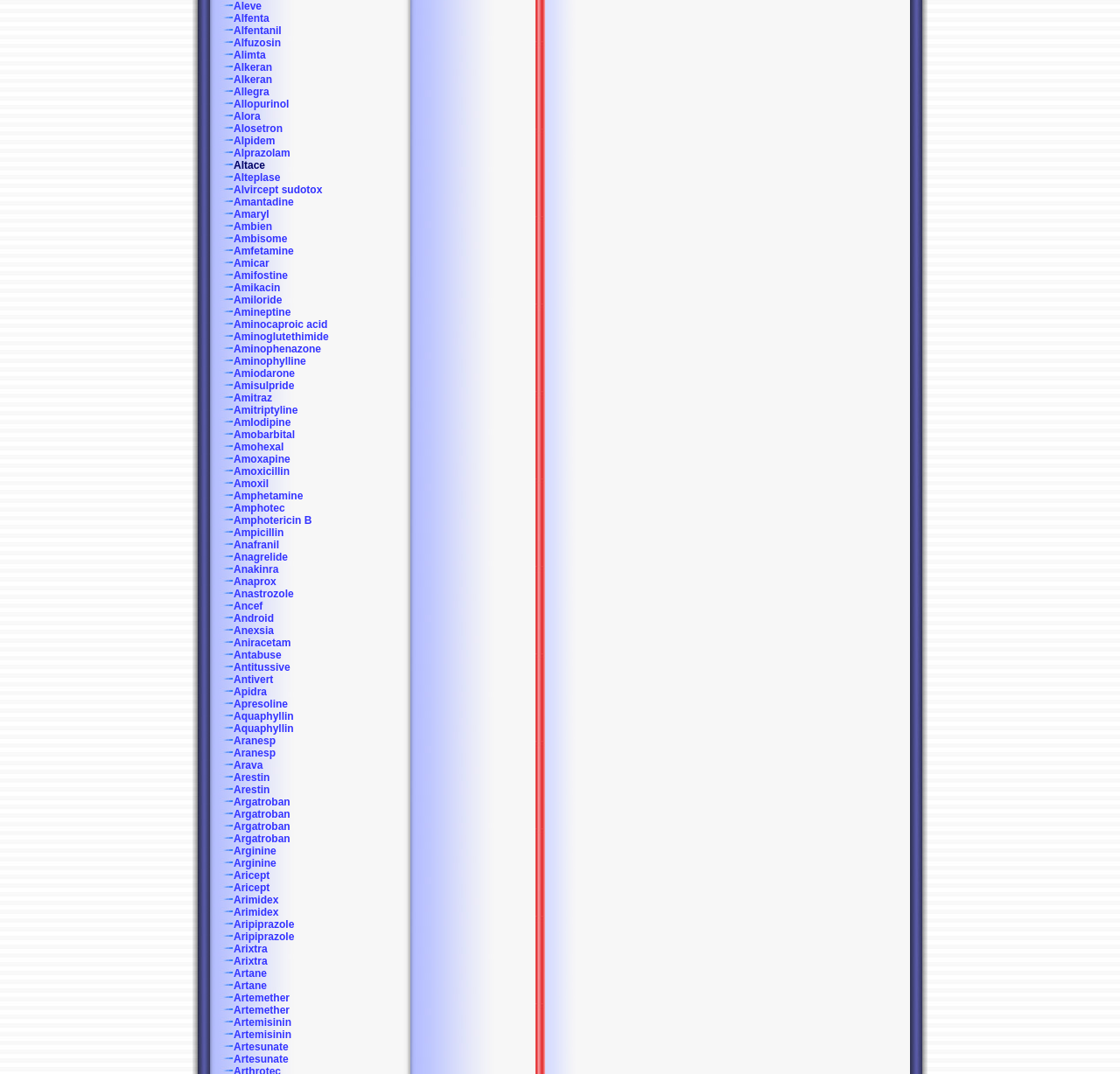Specify the bounding box coordinates of the element's area that should be clicked to execute the given instruction: "view crash repairs services". The coordinates should be four float numbers between 0 and 1, i.e., [left, top, right, bottom].

None